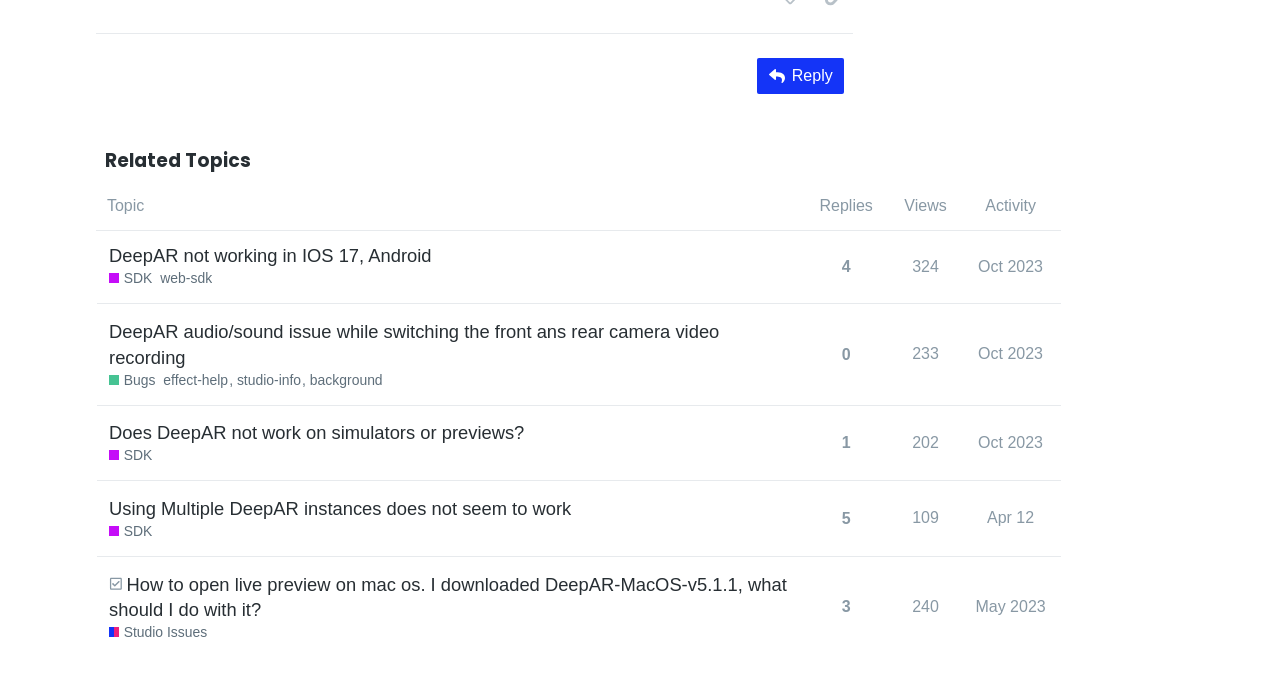Locate the bounding box coordinates of the clickable part needed for the task: "View topic 'DeepAR not working in IOS 17, Android SDK Tags'".

[0.075, 0.356, 0.63, 0.445]